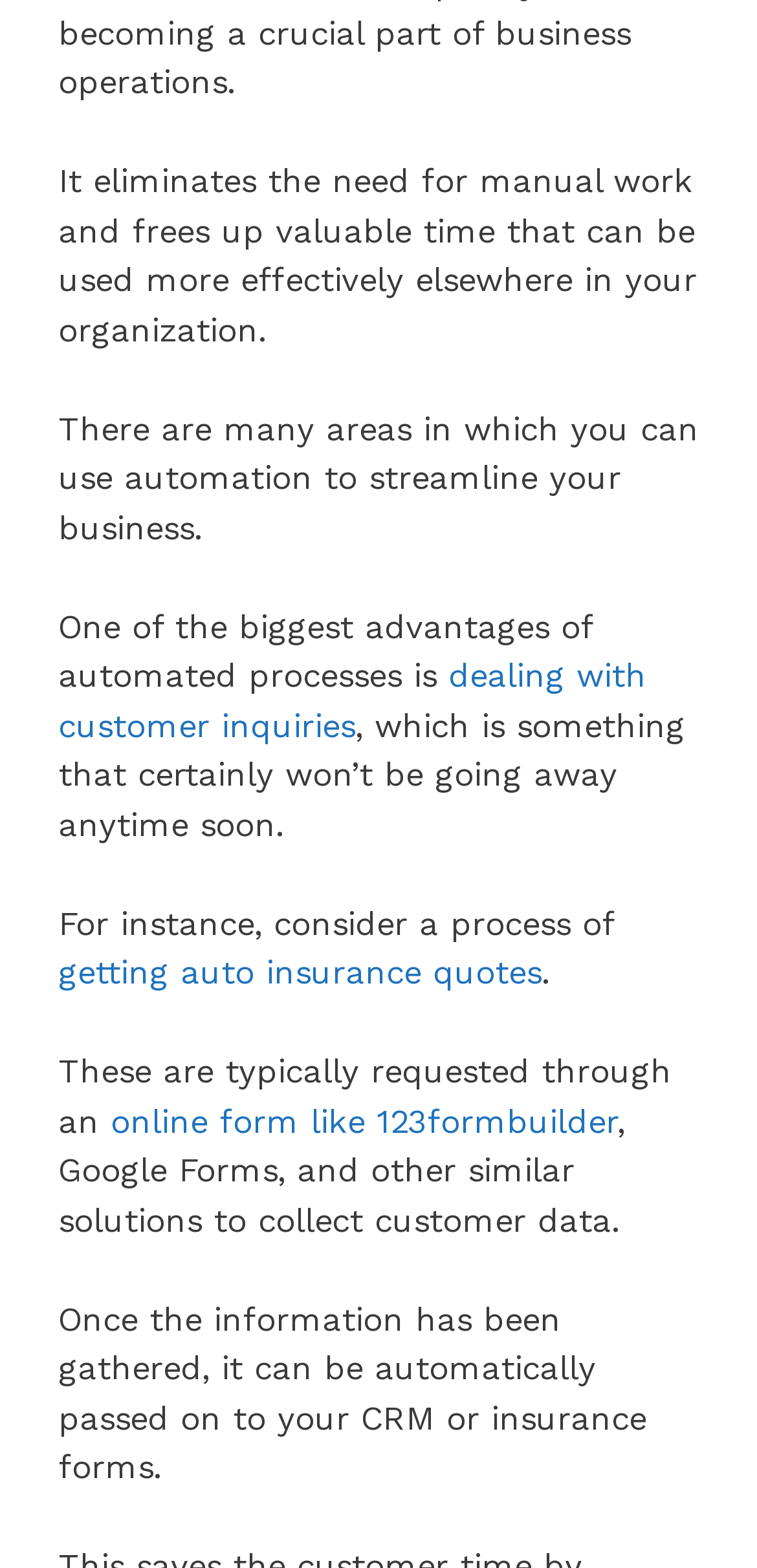What is an example of a process that can be automated?
Based on the screenshot, give a detailed explanation to answer the question.

The webpage provides an example of a process that can be automated, which is getting auto insurance quotes, typically requested through an online form like 123formbuilder, Google Forms, and other similar solutions to collect customer data.